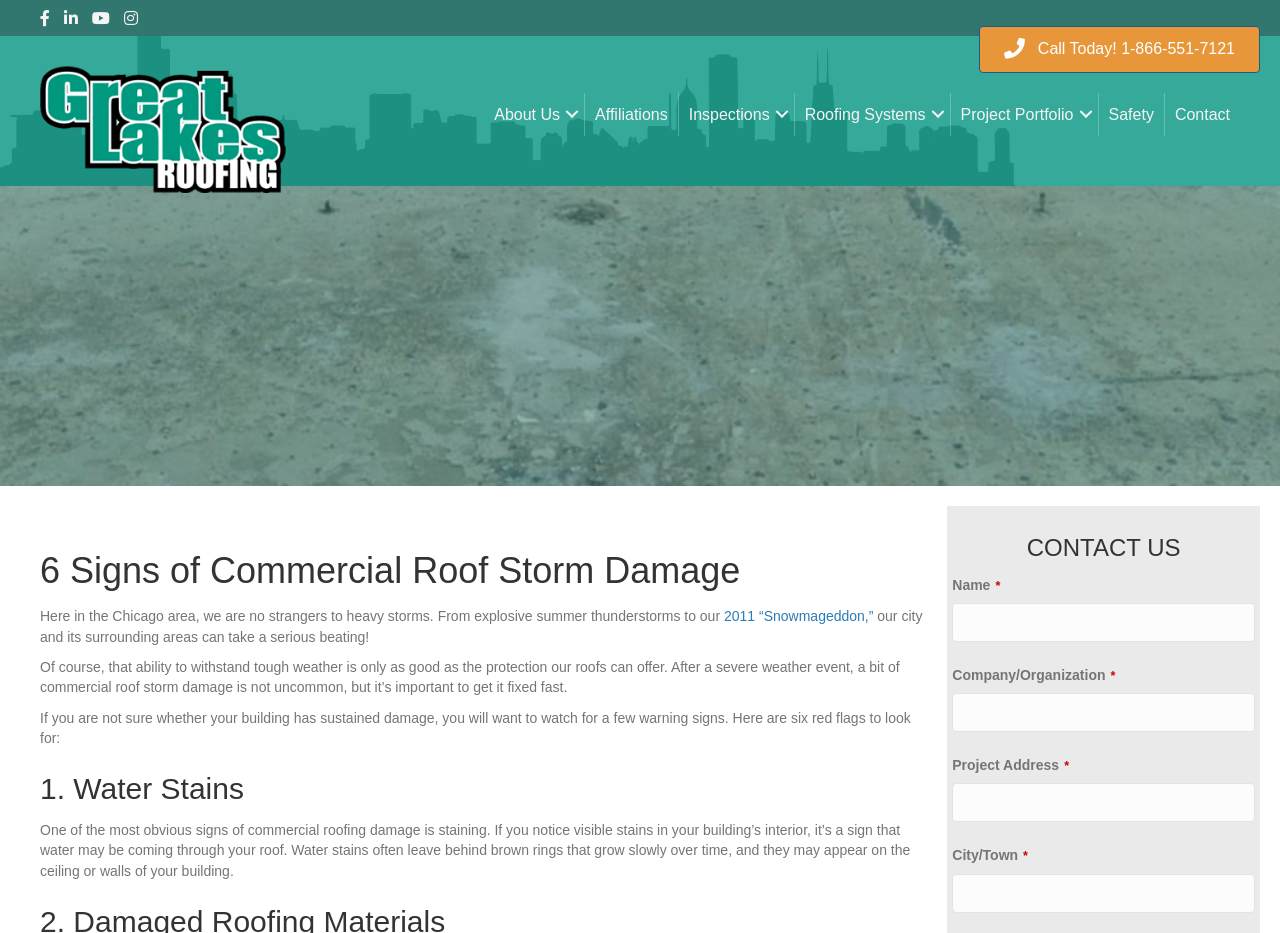Extract the heading text from the webpage.

6 Signs of Commercial Roof Storm Damage